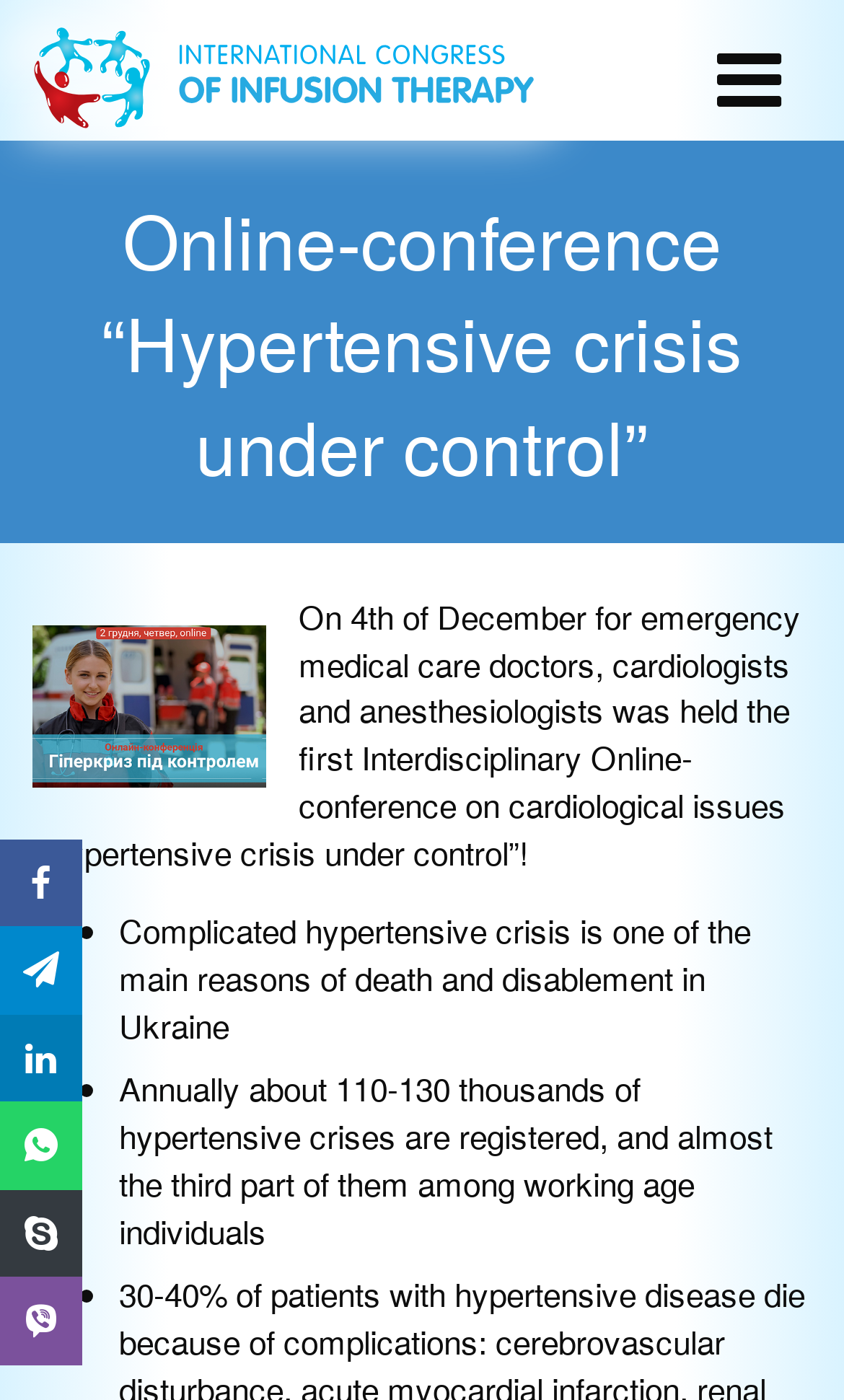Give a comprehensive overview of the webpage, including key elements.

The webpage appears to be about an online conference focused on hypertensive crisis, specifically the "Hypertensive crisis under control" international congress on infusion therapy. 

At the top, there is a link and an image, which are positioned side by side, taking up about 60% of the width of the page. Below them, there is a heading that spans almost the entire width of the page, stating the title of the online conference.

Further down, there is a large image, followed by a block of text that describes the conference, which was held on December 4th for emergency medical care doctors, cardiologists, and anesthesiologists. 

Below this text, there is a list of three bullet points, each describing a statistic related to hypertensive crisis in Ukraine. The list markers are positioned to the left of each bullet point, and the text of each point is aligned to the right of the marker.

On the left side of the page, there are six buttons, stacked vertically, each with an icon. These buttons appear to be some sort of navigation or social media links.